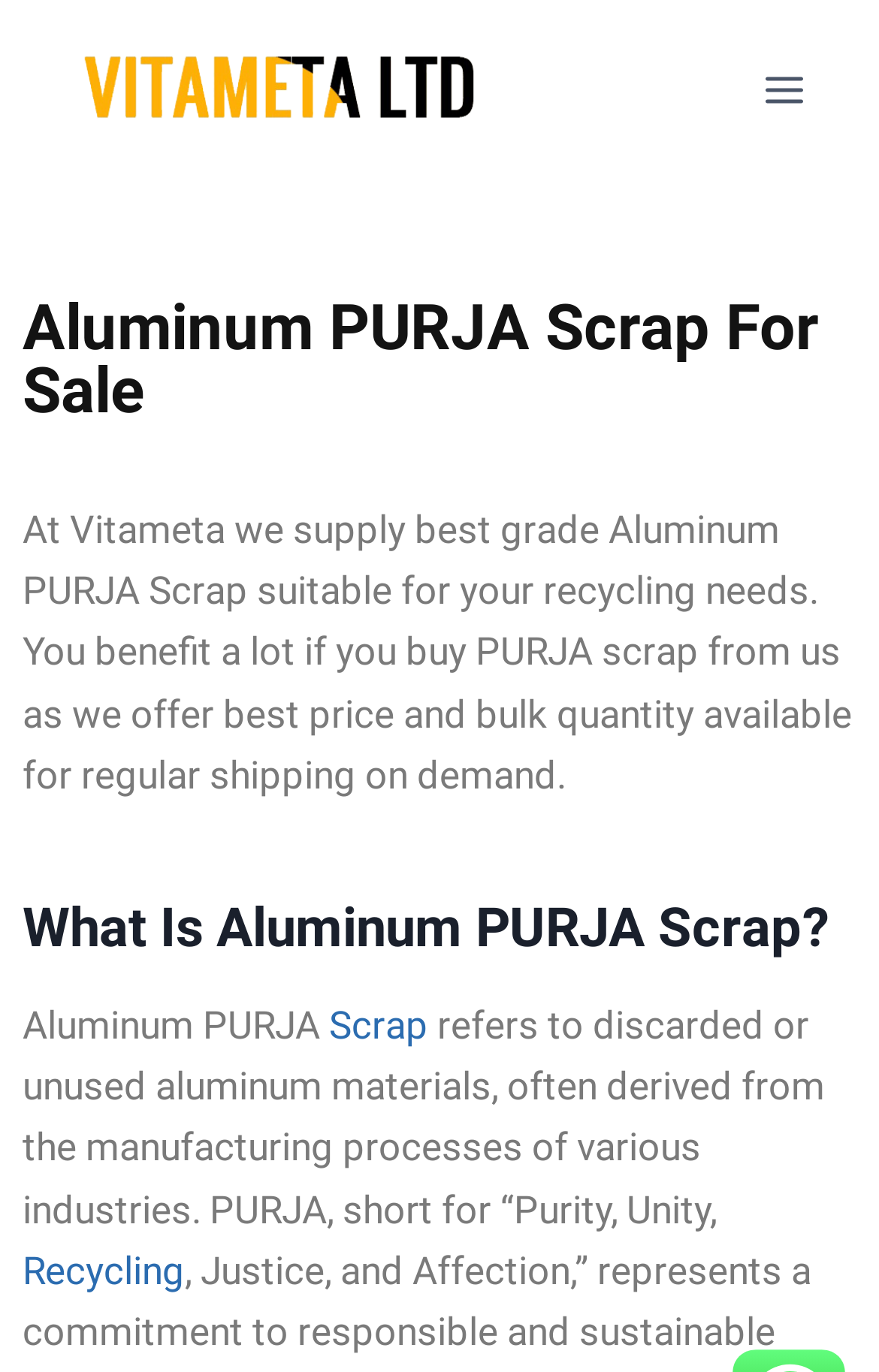From the given element description: "Toggle Menu", find the bounding box for the UI element. Provide the coordinates as four float numbers between 0 and 1, in the order [left, top, right, bottom].

[0.844, 0.04, 0.938, 0.091]